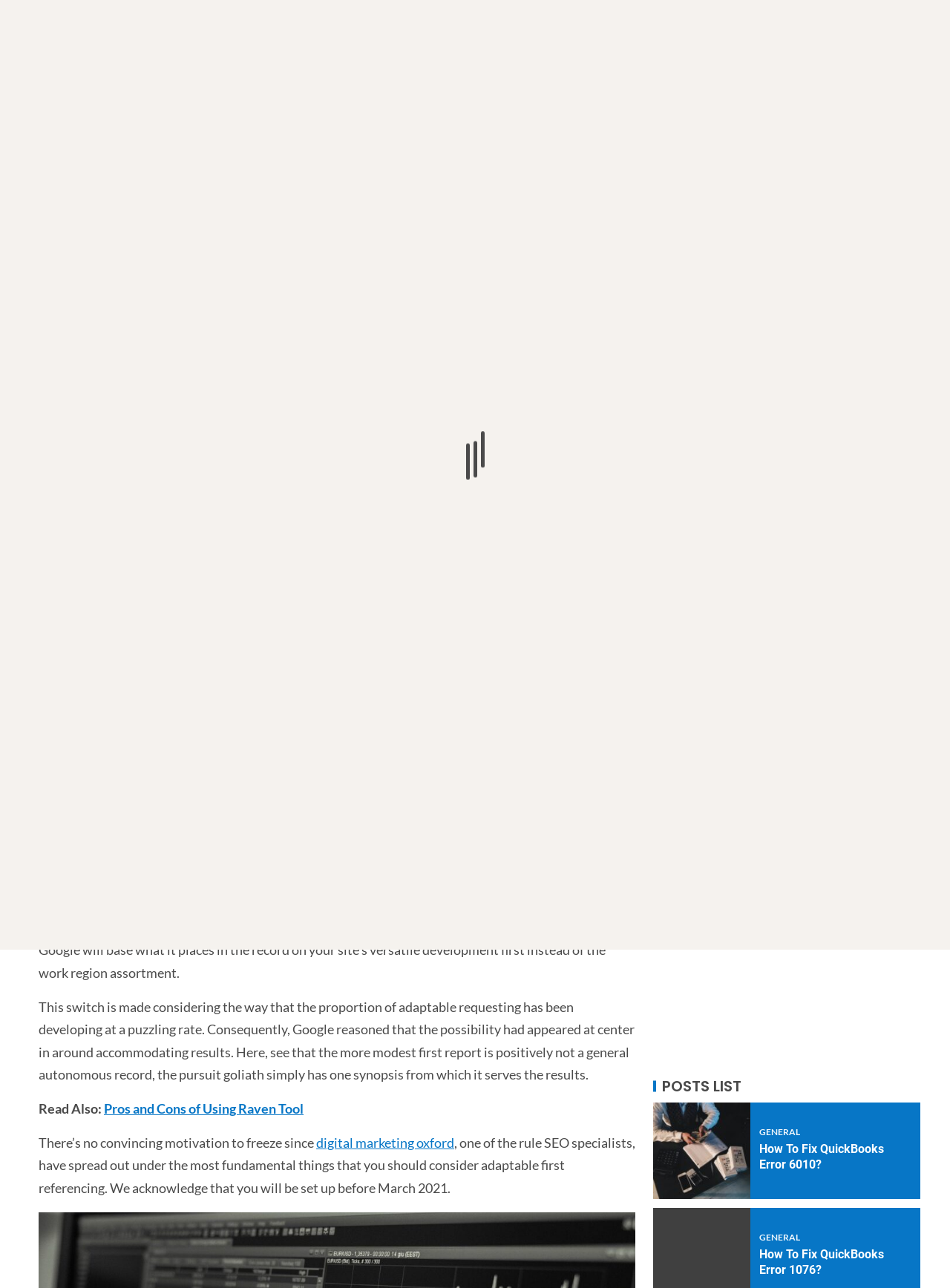Please locate the clickable area by providing the bounding box coordinates to follow this instruction: "Read the article about search intent optimization".

None